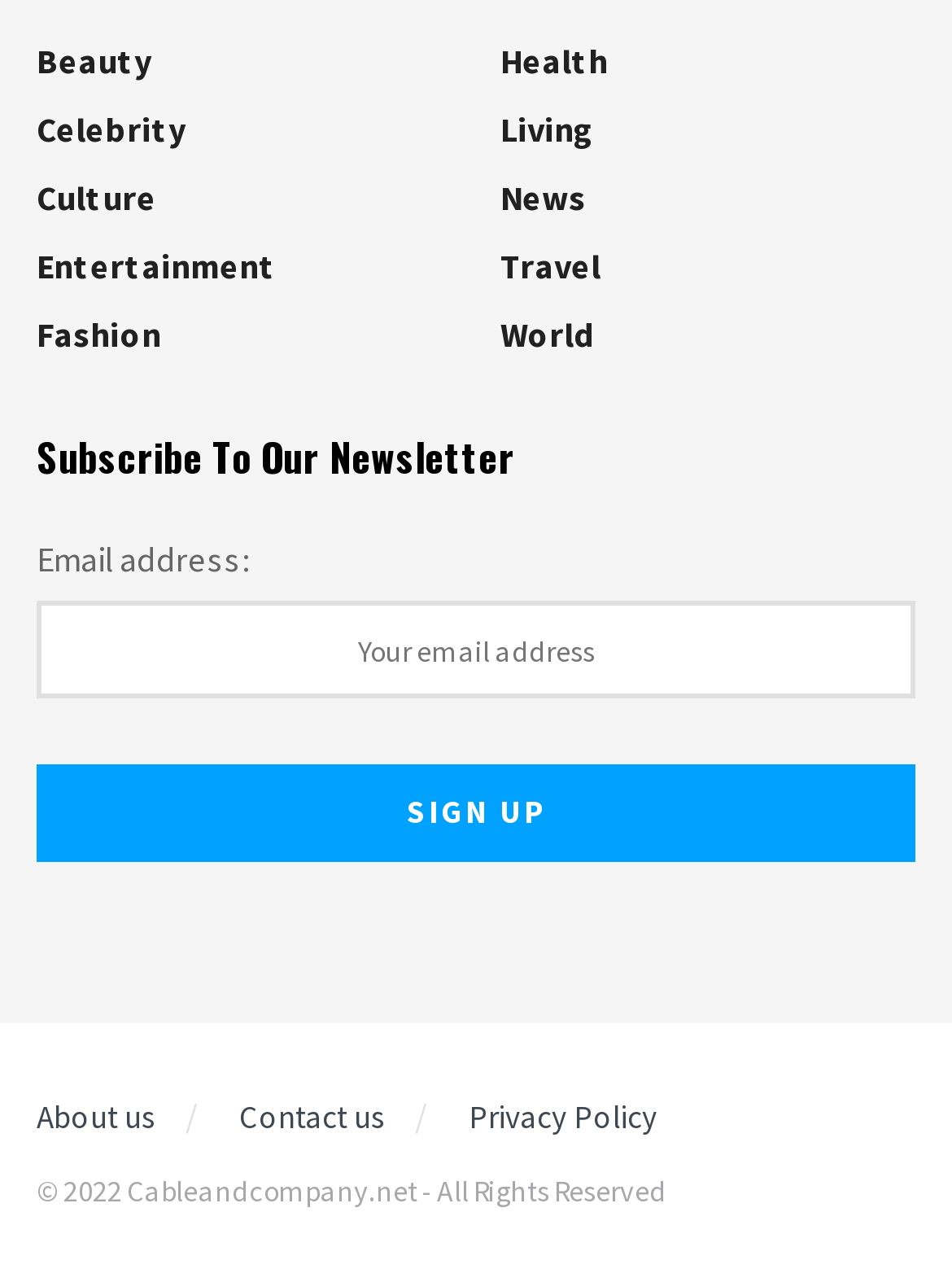What is the purpose of the textbox?
Using the image as a reference, answer the question with a short word or phrase.

Enter email address